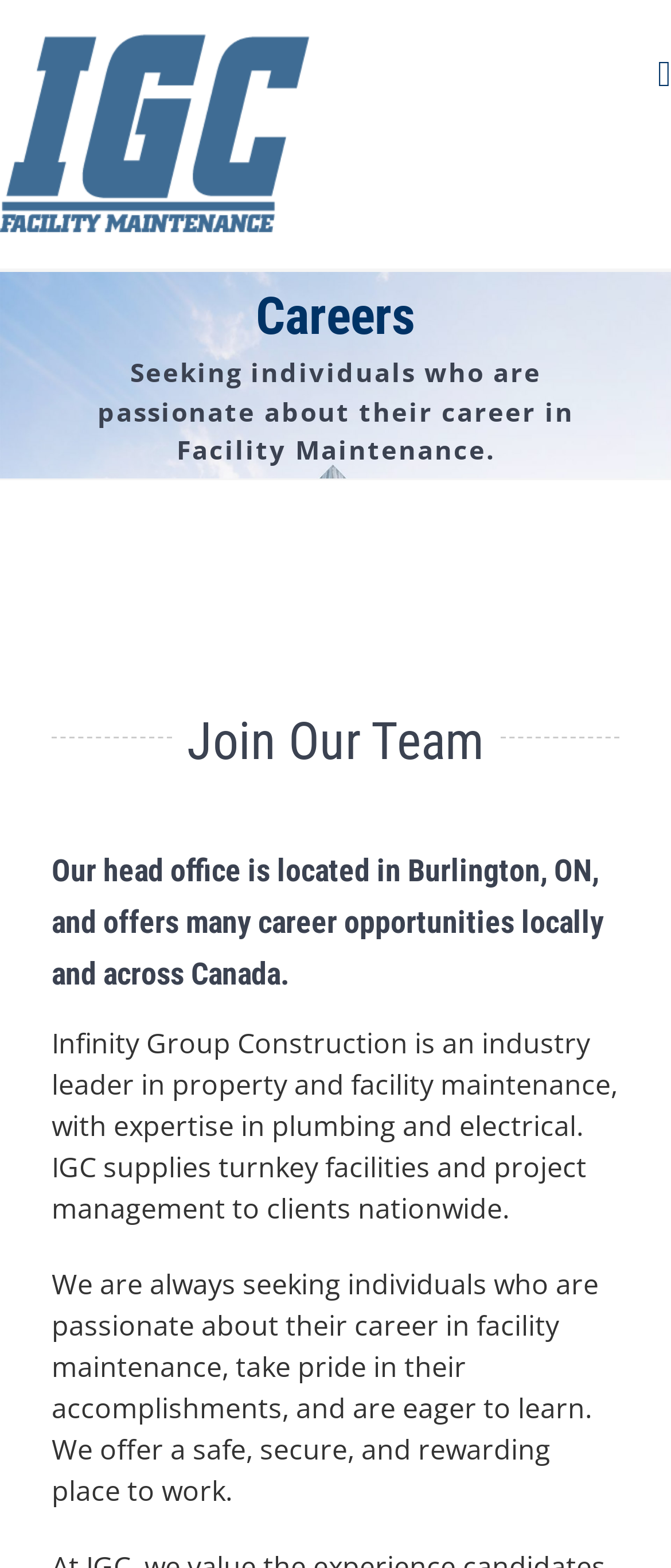Determine the bounding box coordinates for the UI element with the following description: "aria-label="Toggle mobile menu"". The coordinates should be four float numbers between 0 and 1, represented as [left, top, right, bottom].

[0.98, 0.036, 1.0, 0.059]